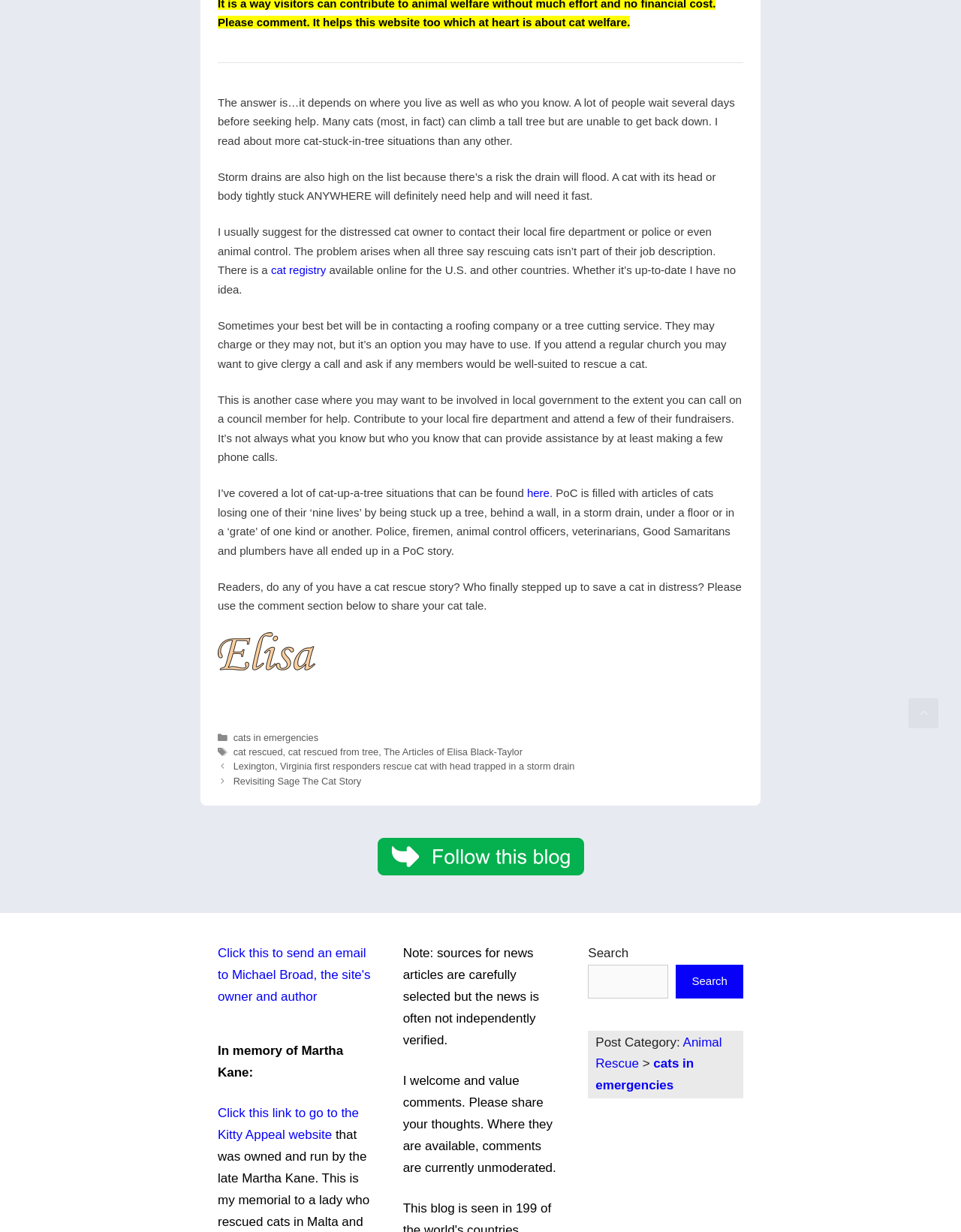Could you specify the bounding box coordinates for the clickable section to complete the following instruction: "Scroll back to top"?

[0.945, 0.567, 0.977, 0.591]